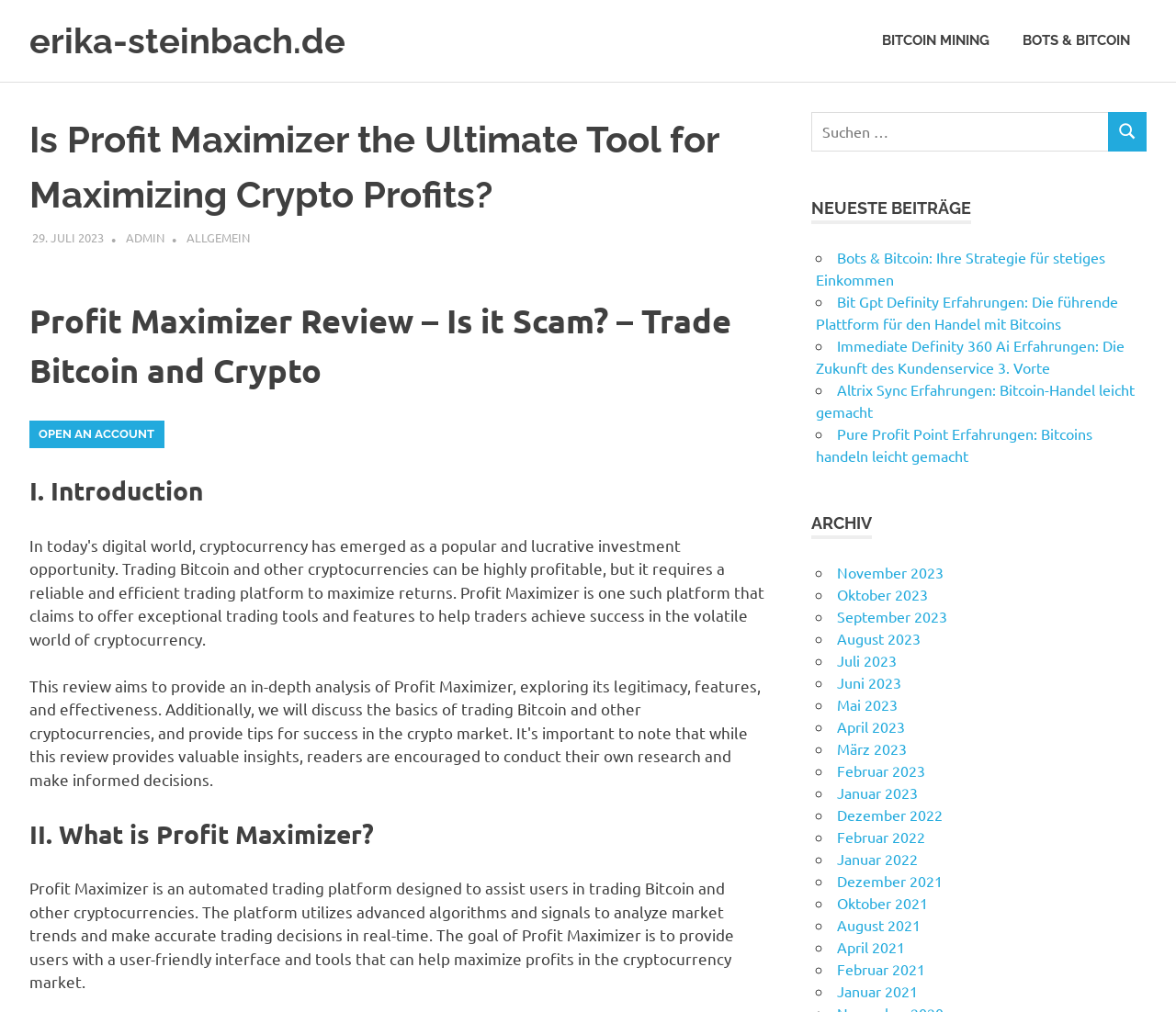Refer to the image and answer the question with as much detail as possible: What type of platform is Profit Maximizer?

The webpage describes Profit Maximizer as an automated trading platform, which utilizes advanced algorithms and signals to analyze market trends and make accurate trading decisions in real-time.